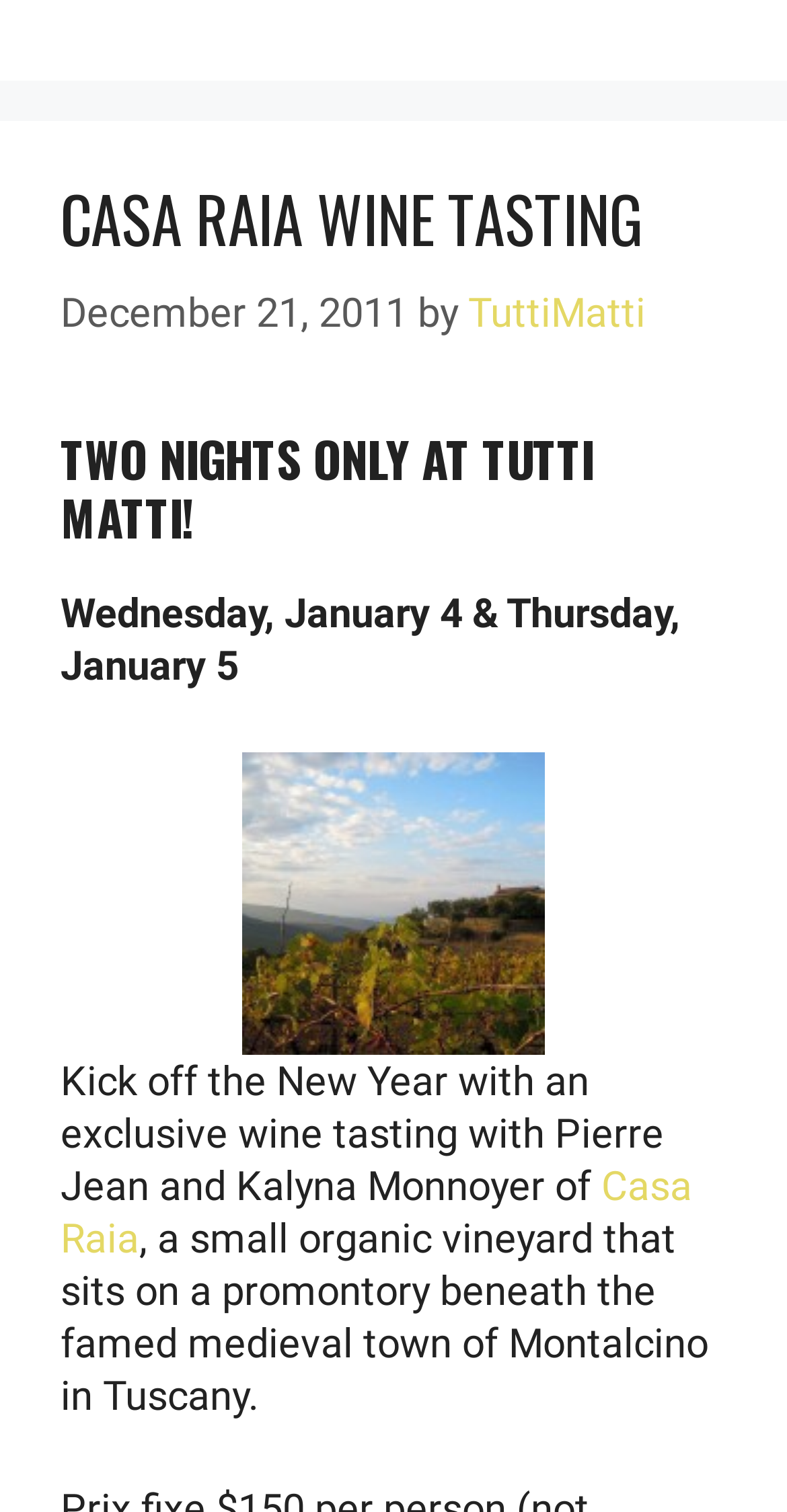Please respond to the question using a single word or phrase:
What is the date of the wine tasting event?

December 21, 2011